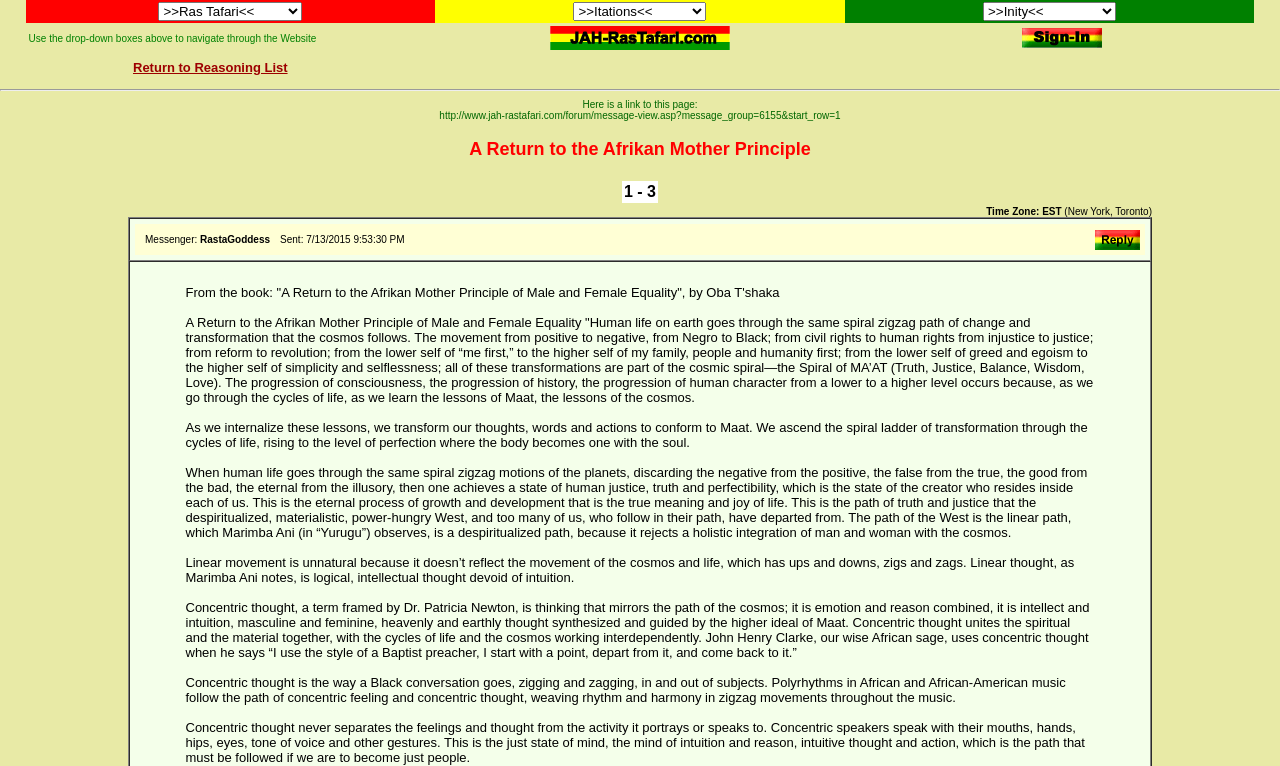Predict the bounding box of the UI element that fits this description: "name="signinbtn"".

[0.799, 0.051, 0.861, 0.065]